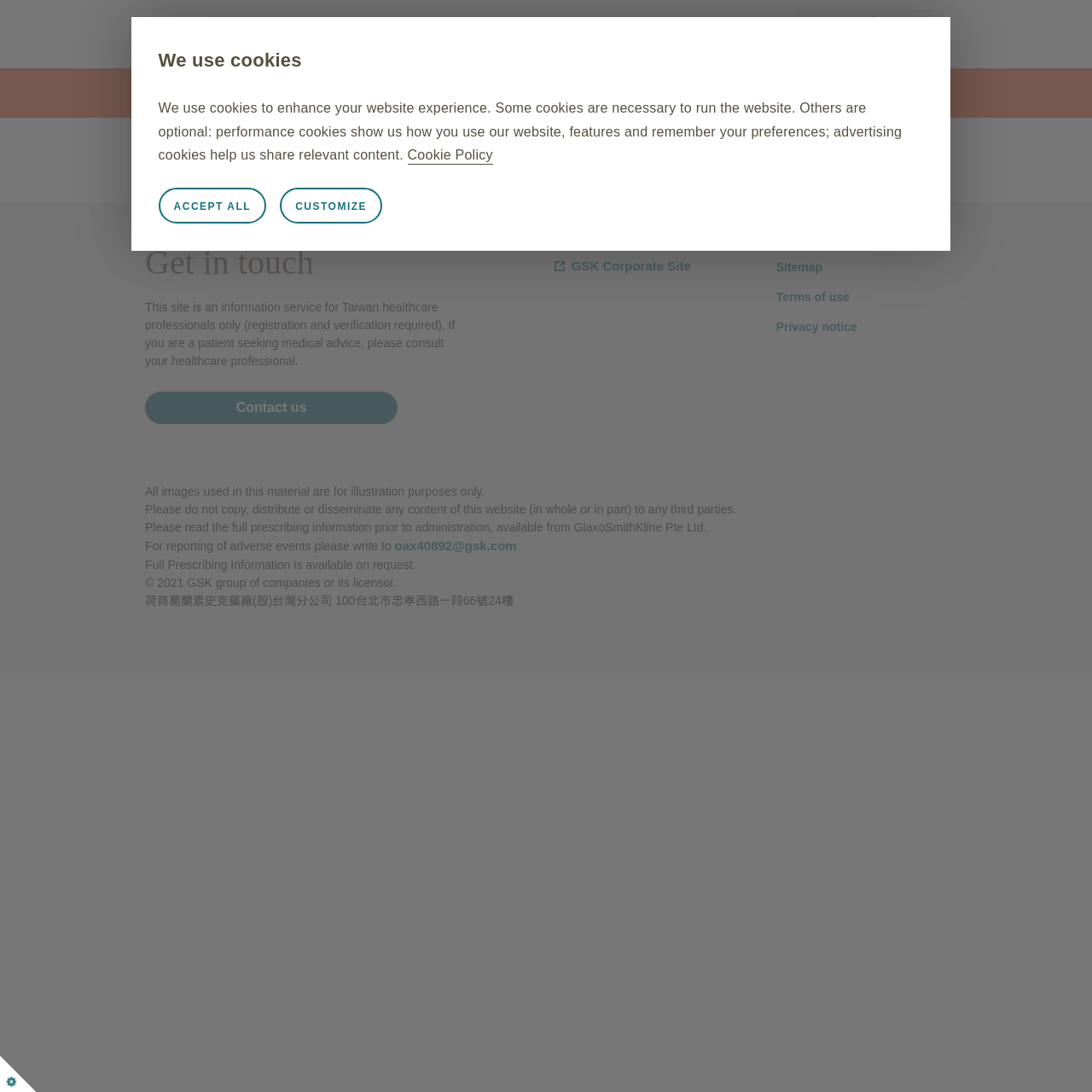Please identify the bounding box coordinates of where to click in order to follow the instruction: "Contact us".

[0.133, 0.359, 0.364, 0.388]